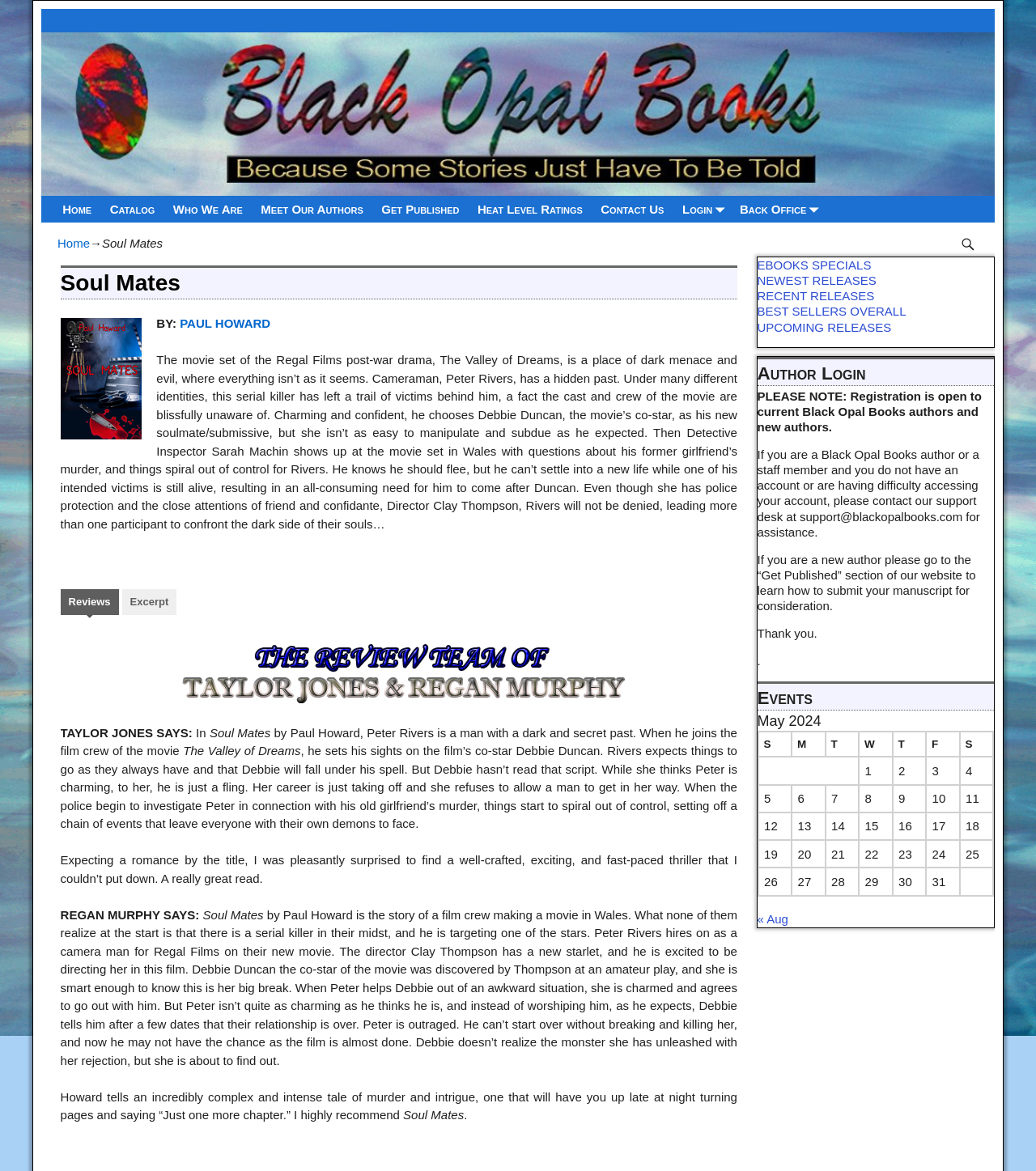Specify the bounding box coordinates of the region I need to click to perform the following instruction: "View the 'Reviews' of the book". The coordinates must be four float numbers in the range of 0 to 1, i.e., [left, top, right, bottom].

[0.058, 0.503, 0.115, 0.528]